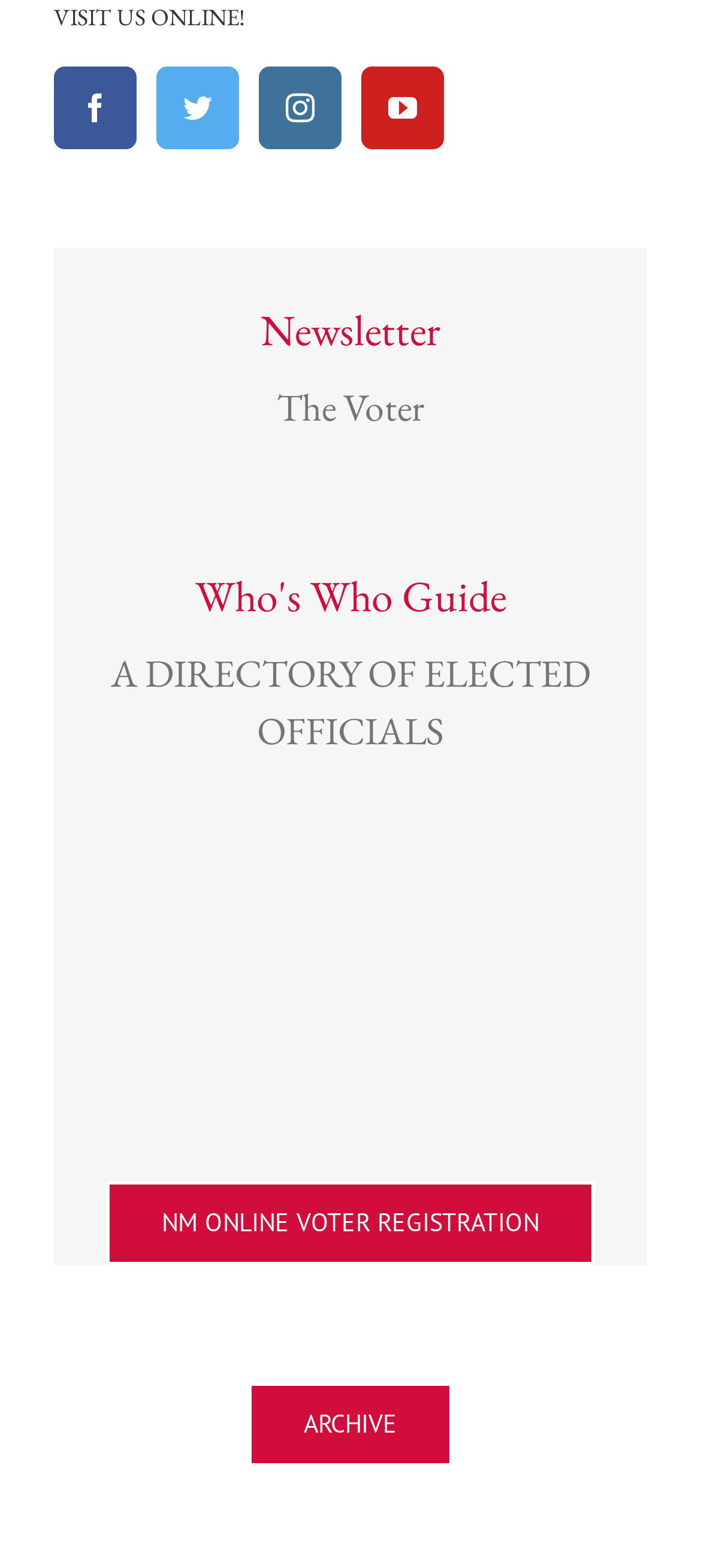Given the element description READ NOW, predict the bounding box coordinates for the UI element in the webpage screenshot. The format should be (top-left x, top-left y, bottom-right x, bottom-right y), and the values should be between 0 and 1.

[0.333, 0.245, 0.667, 0.299]